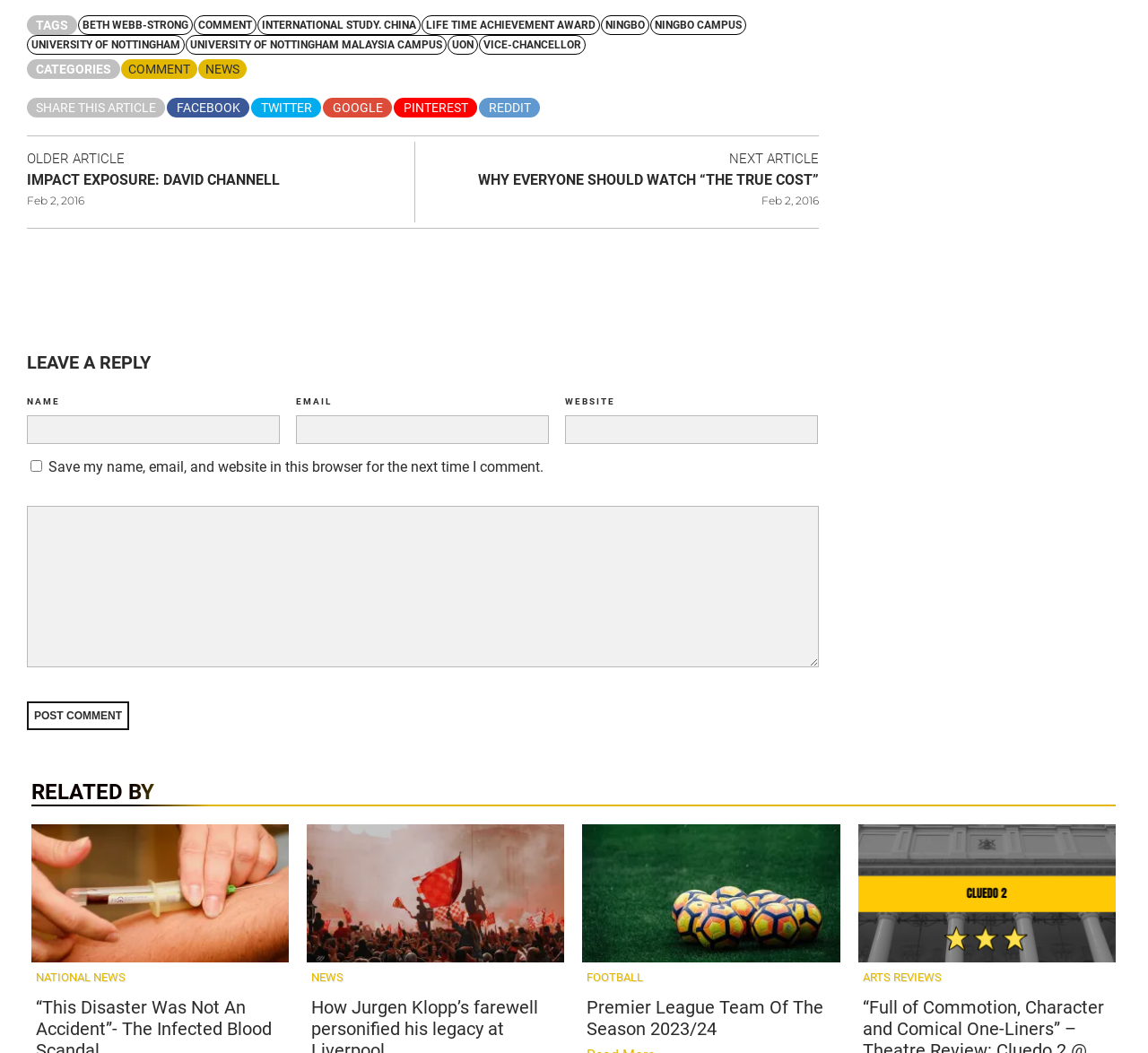Please determine the bounding box coordinates of the clickable area required to carry out the following instruction: "Share this article on Facebook". The coordinates must be four float numbers between 0 and 1, represented as [left, top, right, bottom].

[0.145, 0.092, 0.217, 0.111]